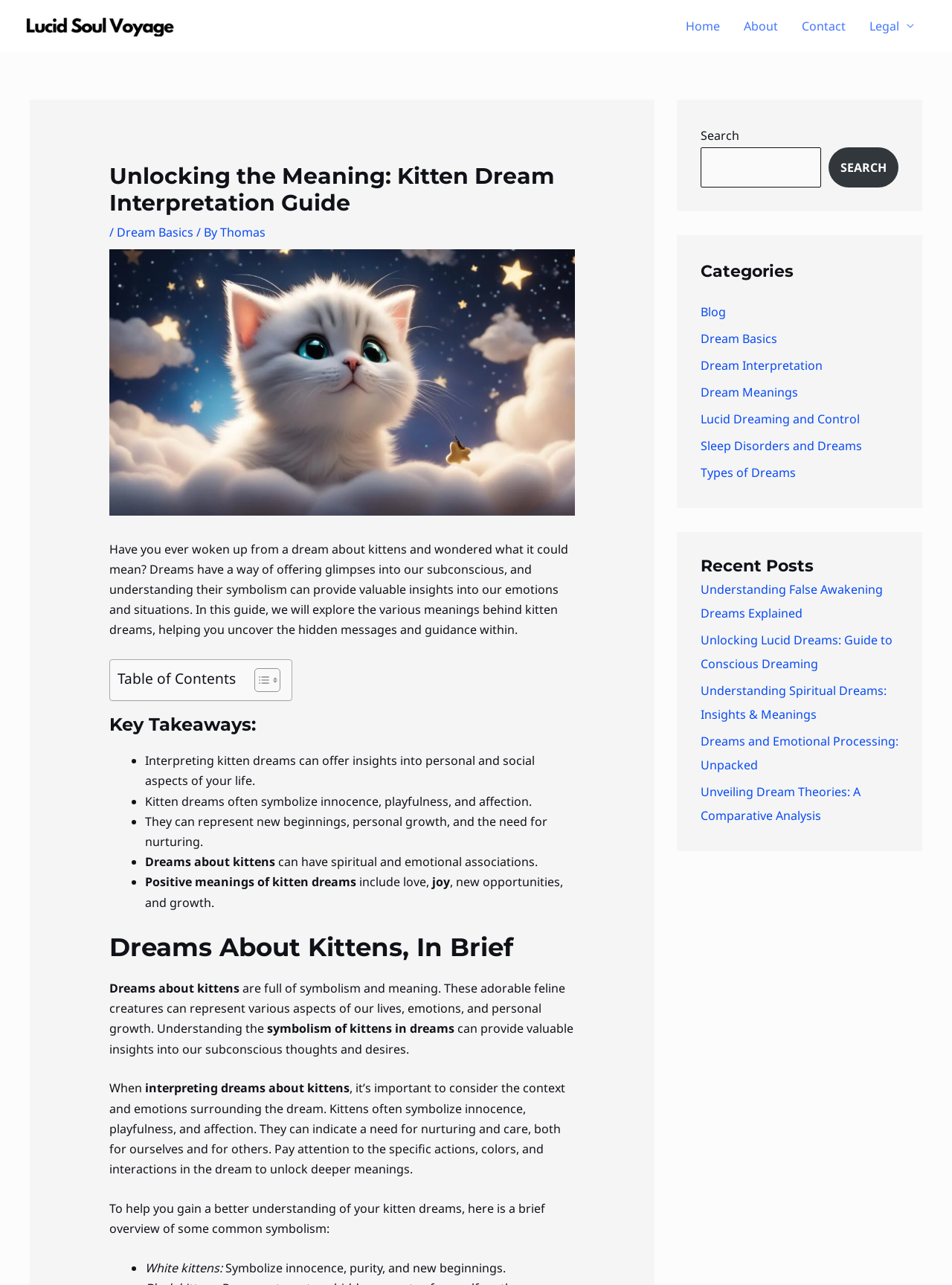Observe the image and answer the following question in detail: How many categories are listed on the webpage?

The webpage lists six categories: Blog, Dream Basics, Dream Interpretation, Dream Meanings, Lucid Dreaming and Control, and Sleep Disorders and Dreams. These categories are likely used to organize and categorize the different types of content on the webpage.